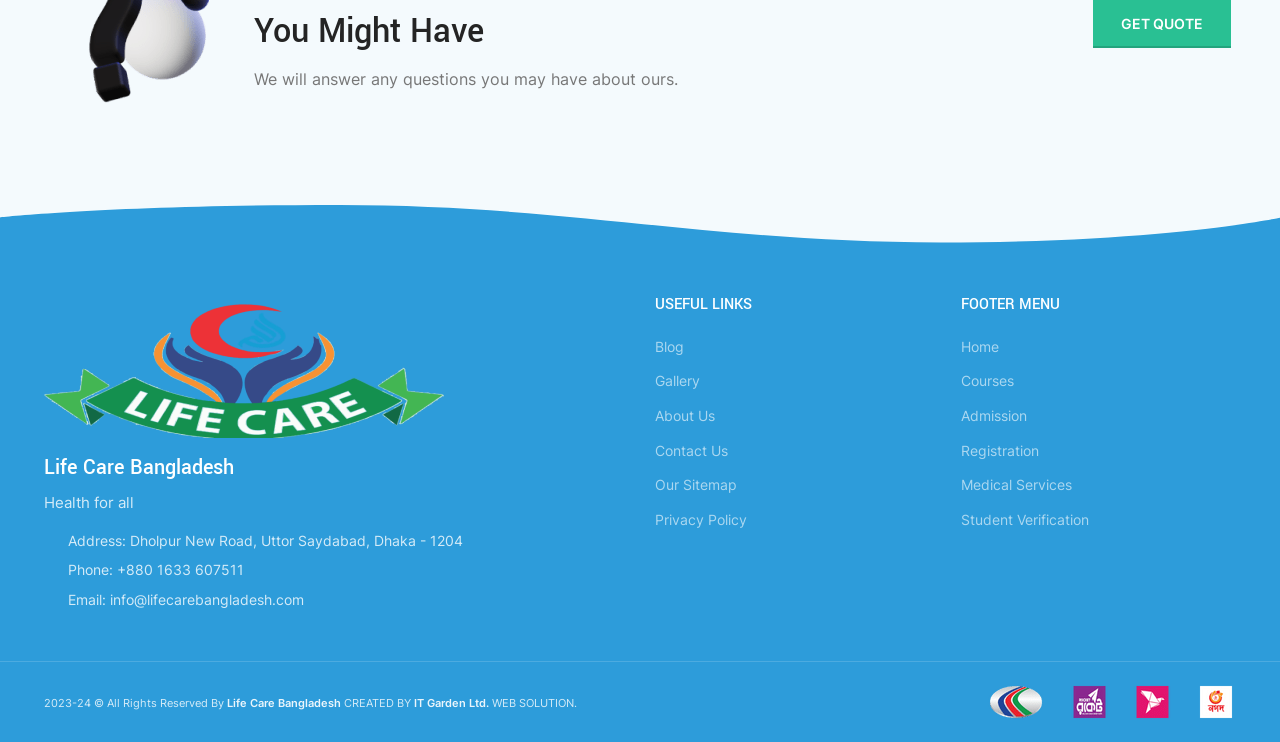What is the name of the company that created the website?
Please use the visual content to give a single word or phrase answer.

IT Garden Ltd.